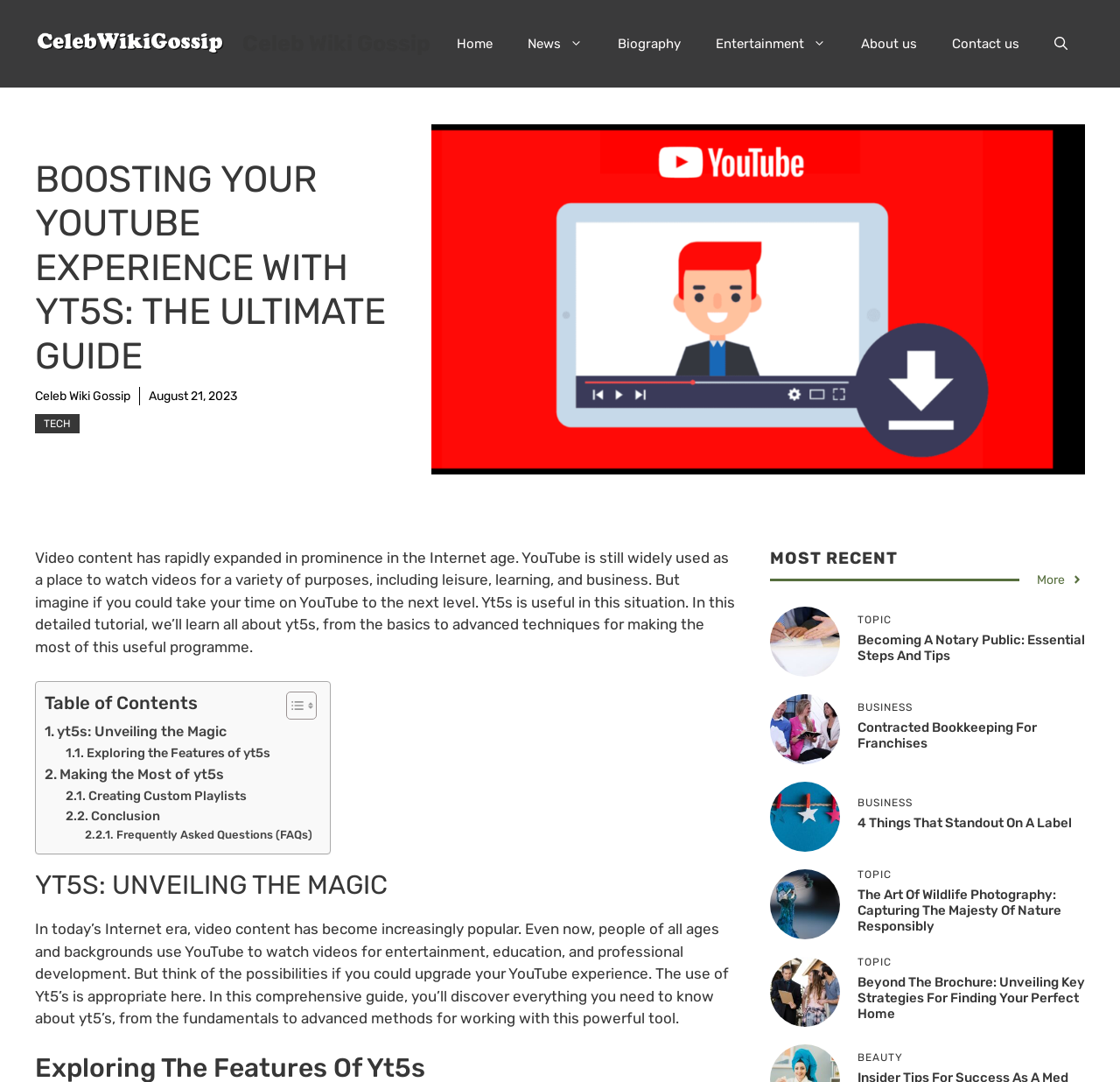Identify the bounding box coordinates for the region to click in order to carry out this instruction: "Search for something". Provide the coordinates using four float numbers between 0 and 1, formatted as [left, top, right, bottom].

None